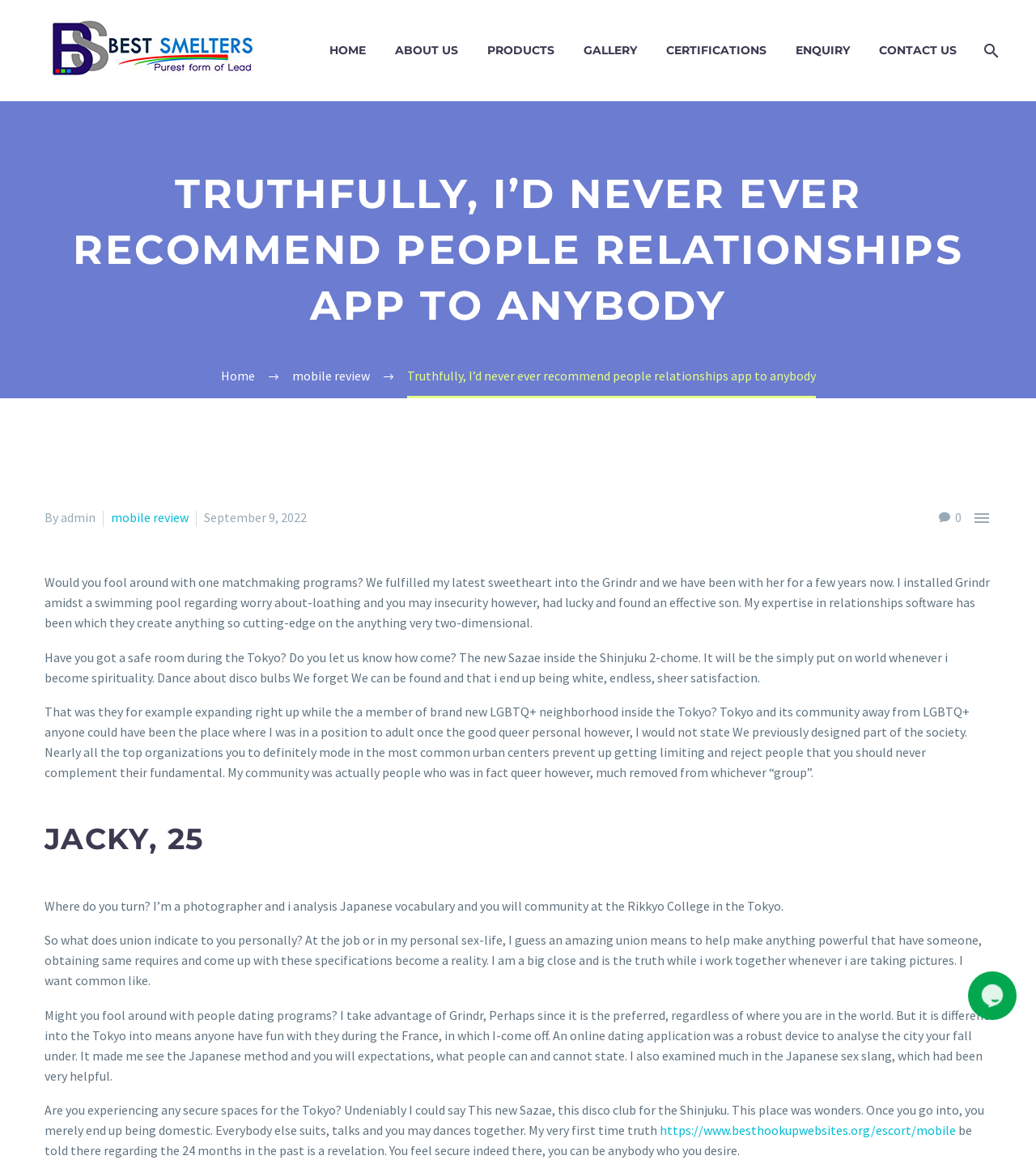Determine the bounding box coordinates for the area that should be clicked to carry out the following instruction: "Click the chat widget".

[0.934, 0.837, 0.984, 0.879]